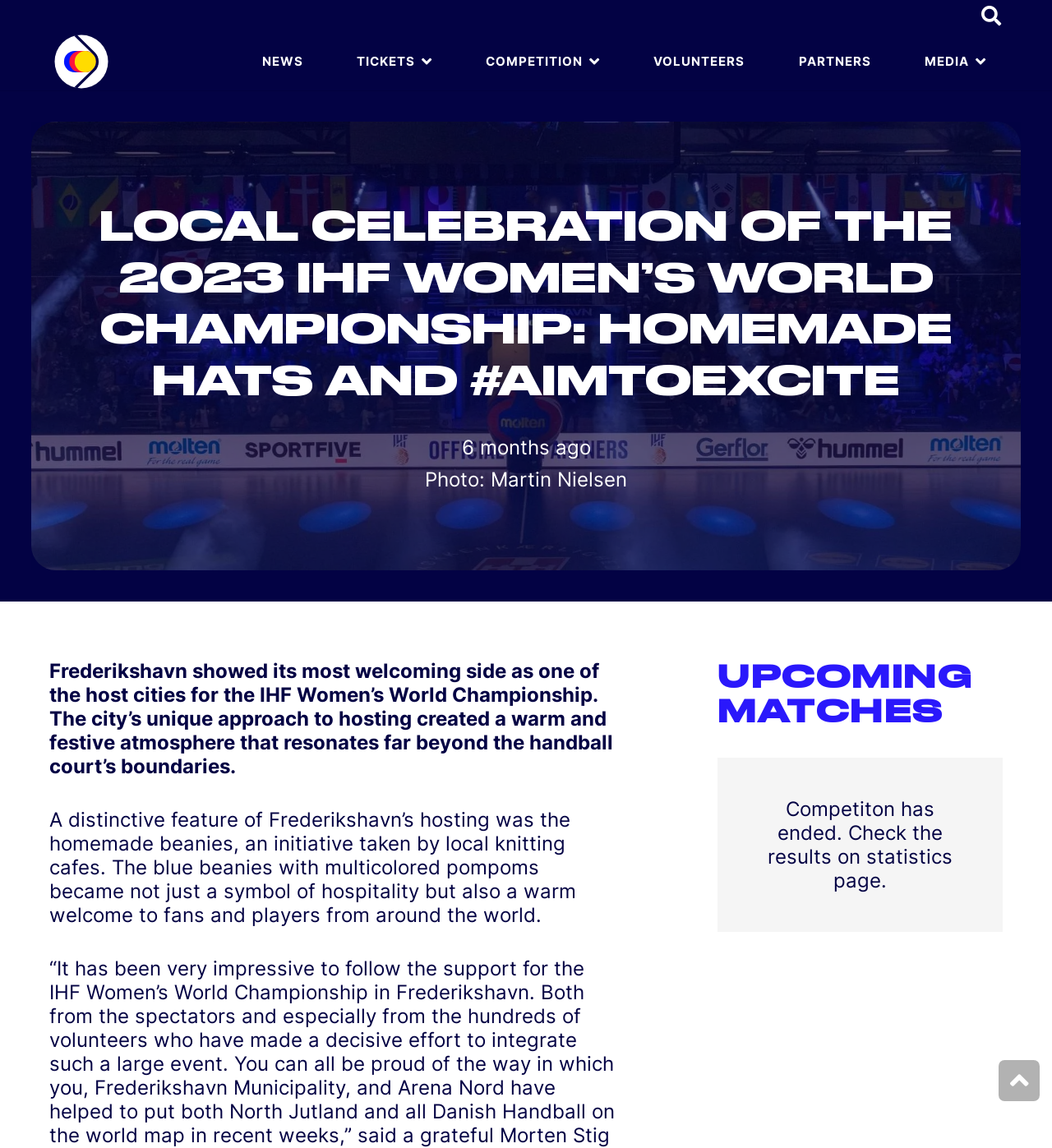Generate an in-depth caption that captures all aspects of the webpage.

The webpage is about the local celebration of the 2023 IHF Women's World Championship in Frederikshavn, Denmark. At the top left corner, there is a link to the IHF-WWC-2023 logo. Below it, there are several links to different sections of the website, including NEWS, TICKETS, COMPETITION, VOLUNTEERS, PARTNERS, and MEDIA, arranged horizontally across the top of the page.

Below these links, there is a large image that takes up most of the width of the page. Above the image, there is a heading that repeats the title of the webpage, "LOCAL CELEBRATION OF THE 2023 IHF WOMEN’S WORLD CHAMPIONSHIP: HOMEMADE HATS AND #AIMTOEXCITE". Next to the heading, there is a timestamp showing when the article was published.

Below the image, there is a paragraph of text that describes how Frederikshavn showed its welcoming side as a host city for the championship. The text is followed by another paragraph that explains the unique feature of Frederikshavn's hosting, which is the homemade beanies made by local knitting cafes.

Further down the page, there is a heading that says "UPCOMING MATCHES", but below it, there is a message stating that the competition has ended and directing users to check the results on the statistics page.

At the very bottom right corner of the page, there is a "Back to top" button.